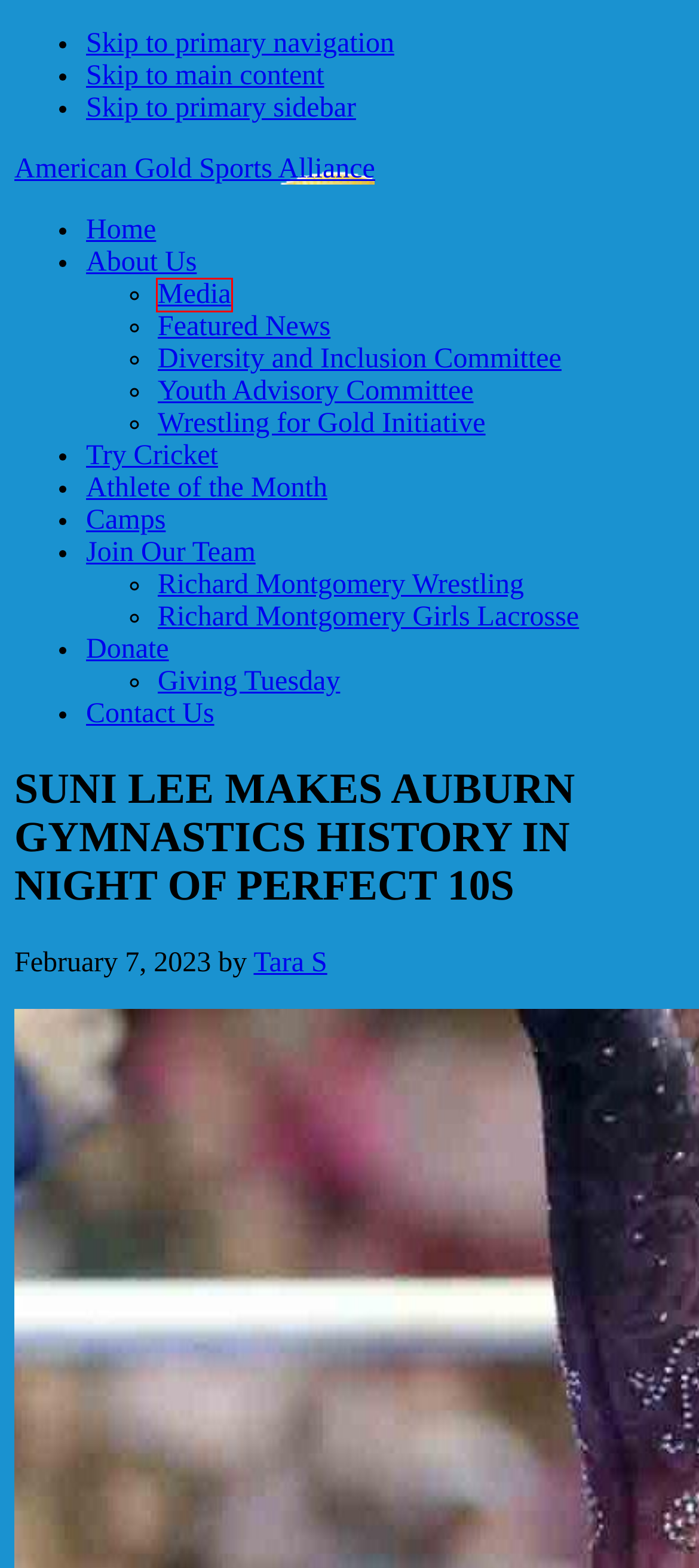Look at the screenshot of a webpage where a red rectangle bounding box is present. Choose the webpage description that best describes the new webpage after clicking the element inside the red bounding box. Here are the candidates:
A. Youth Advisory Committee - American Gold Sports Alliance
B. Media - American Gold Sports Alliance
C. Try Cricket - American Gold Sports Alliance
D. Contact Us Today! - American Gold Sports Alliance
E. Camps - American Gold Sports Alliance
F. Join Our Team - American Gold Sports Alliance
G. Giving Tuesday - American Gold Sports Alliance
H. Wrestling for Gold Initiative - American Gold Sports Alliance

B